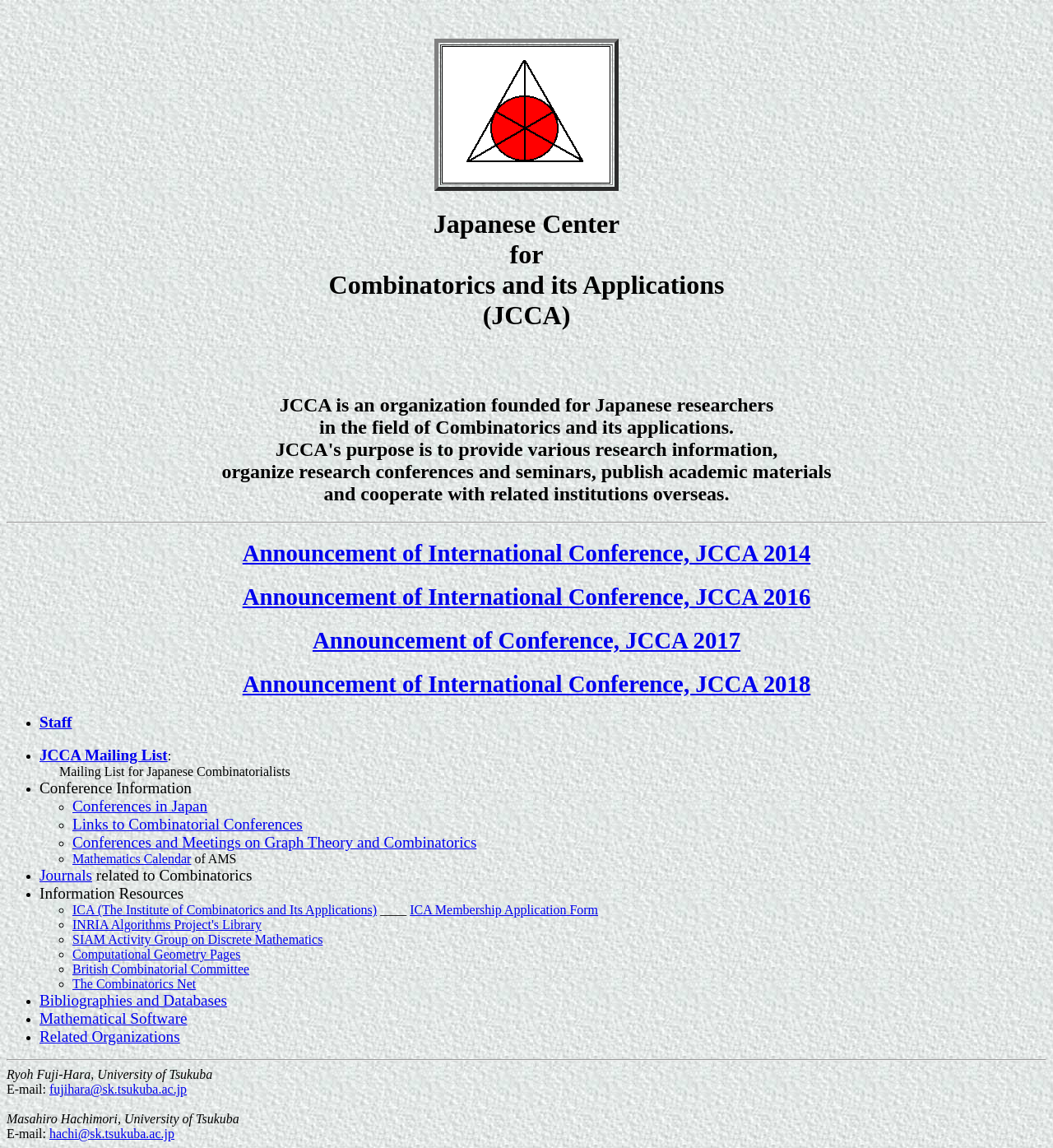Please identify the bounding box coordinates of the element I need to click to follow this instruction: "Check the staff information".

[0.038, 0.622, 0.068, 0.637]